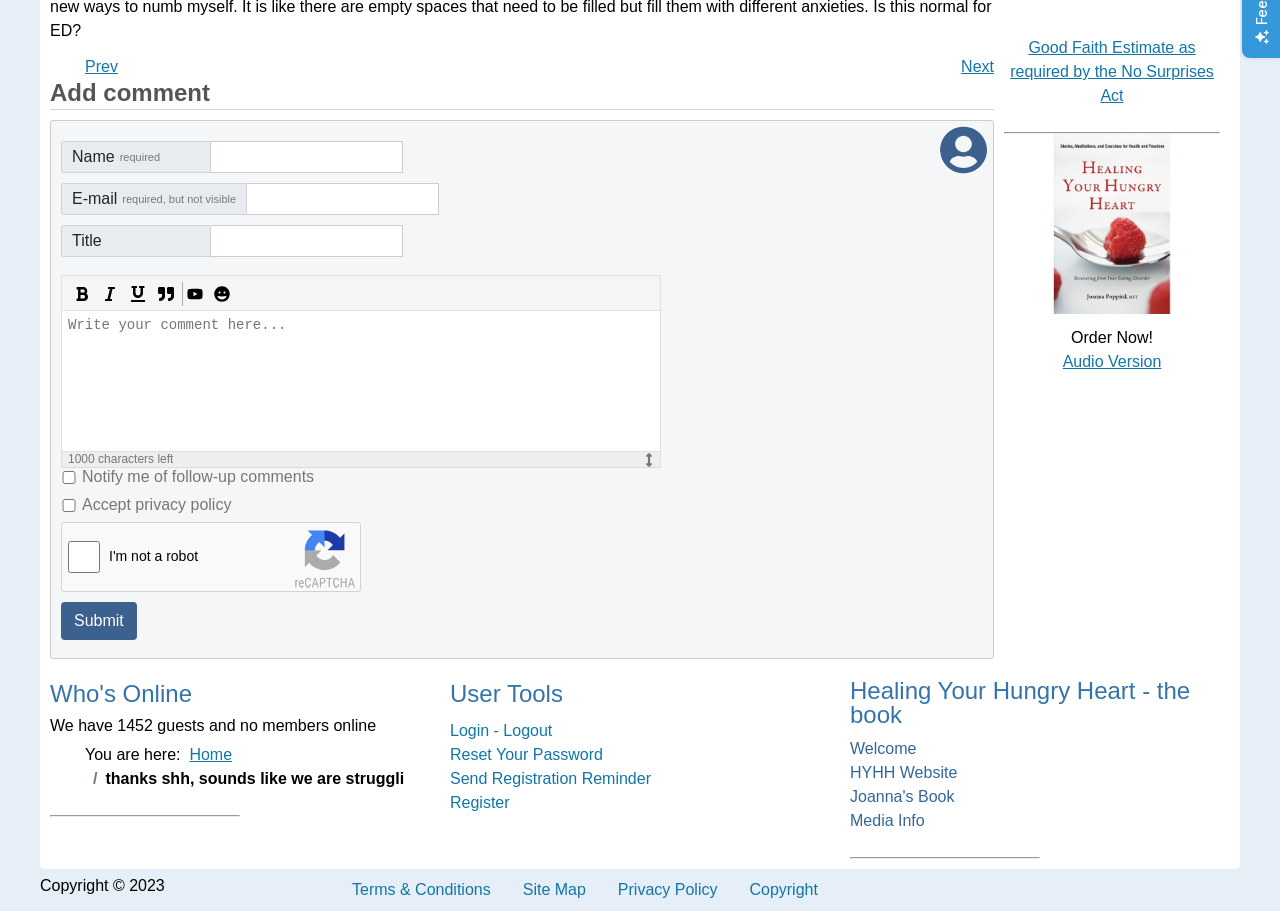Extract the bounding box coordinates of the UI element described by: "HYHH Website". The coordinates should include four float numbers ranging from 0 to 1, e.g., [left, top, right, bottom].

[0.664, 0.835, 0.961, 0.862]